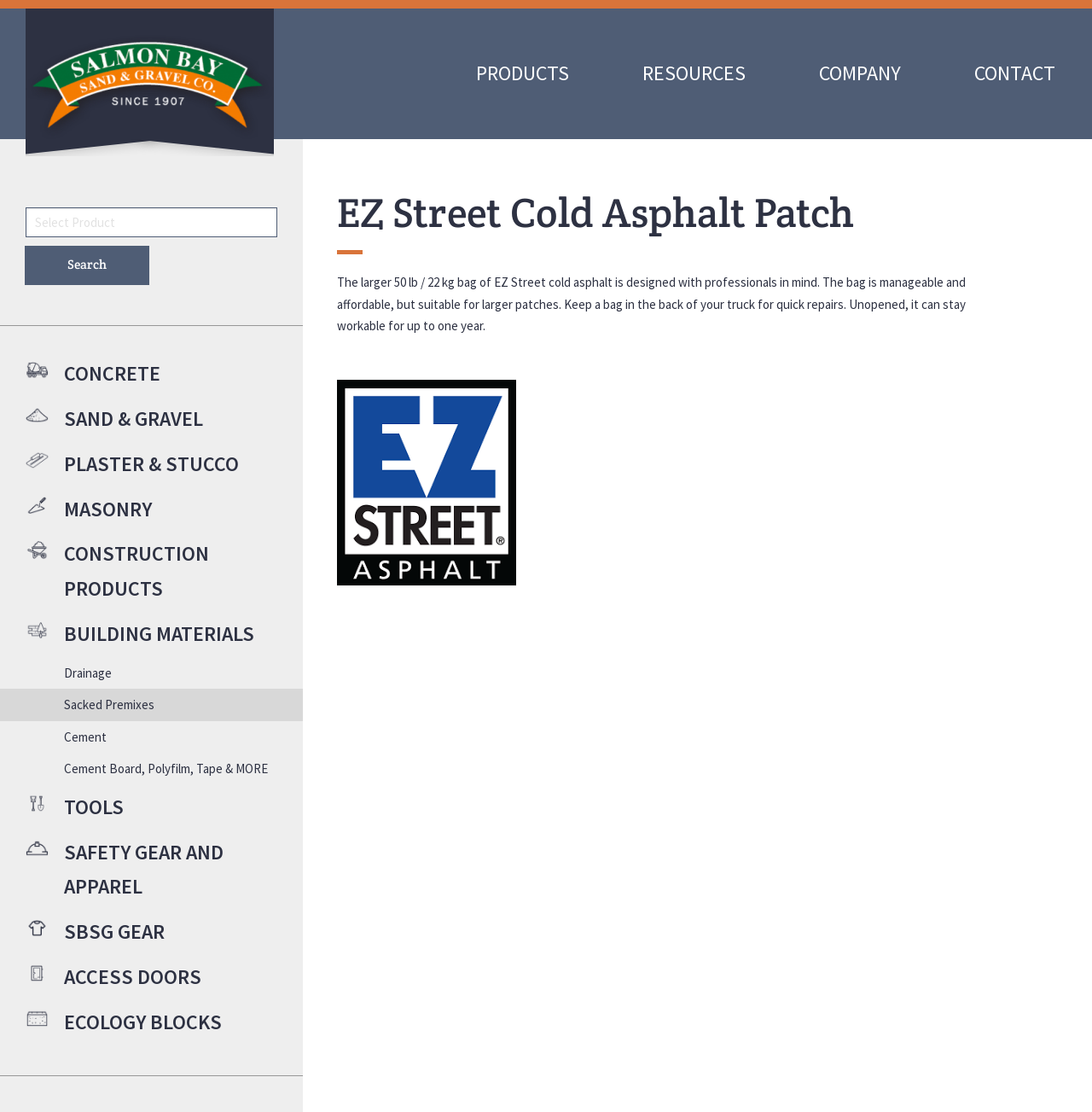Please locate the bounding box coordinates of the element's region that needs to be clicked to follow the instruction: "Explore sand and gravel products". The bounding box coordinates should be provided as four float numbers between 0 and 1, i.e., [left, top, right, bottom].

[0.0, 0.357, 0.277, 0.397]